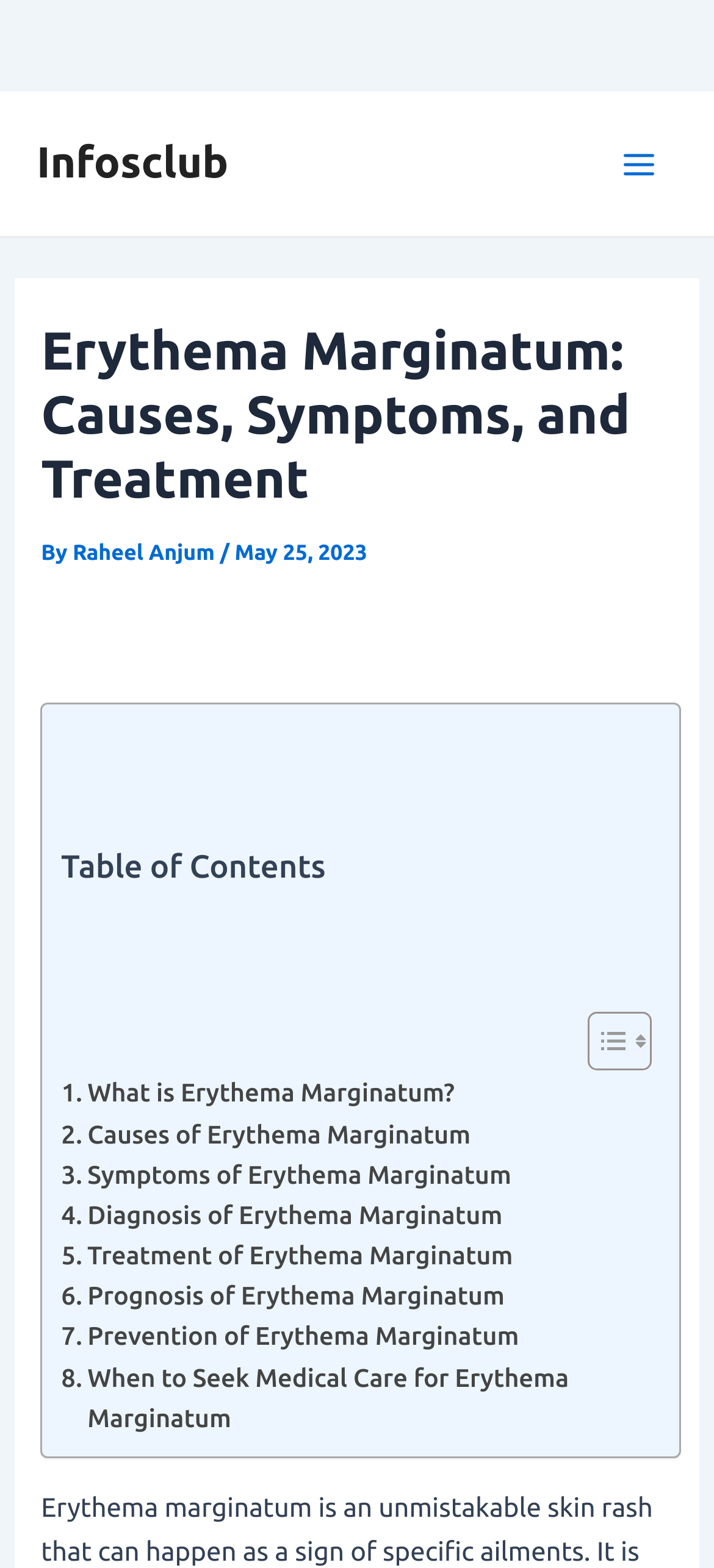What is the date of publication of this article? Examine the screenshot and reply using just one word or a brief phrase.

May 25, 2023